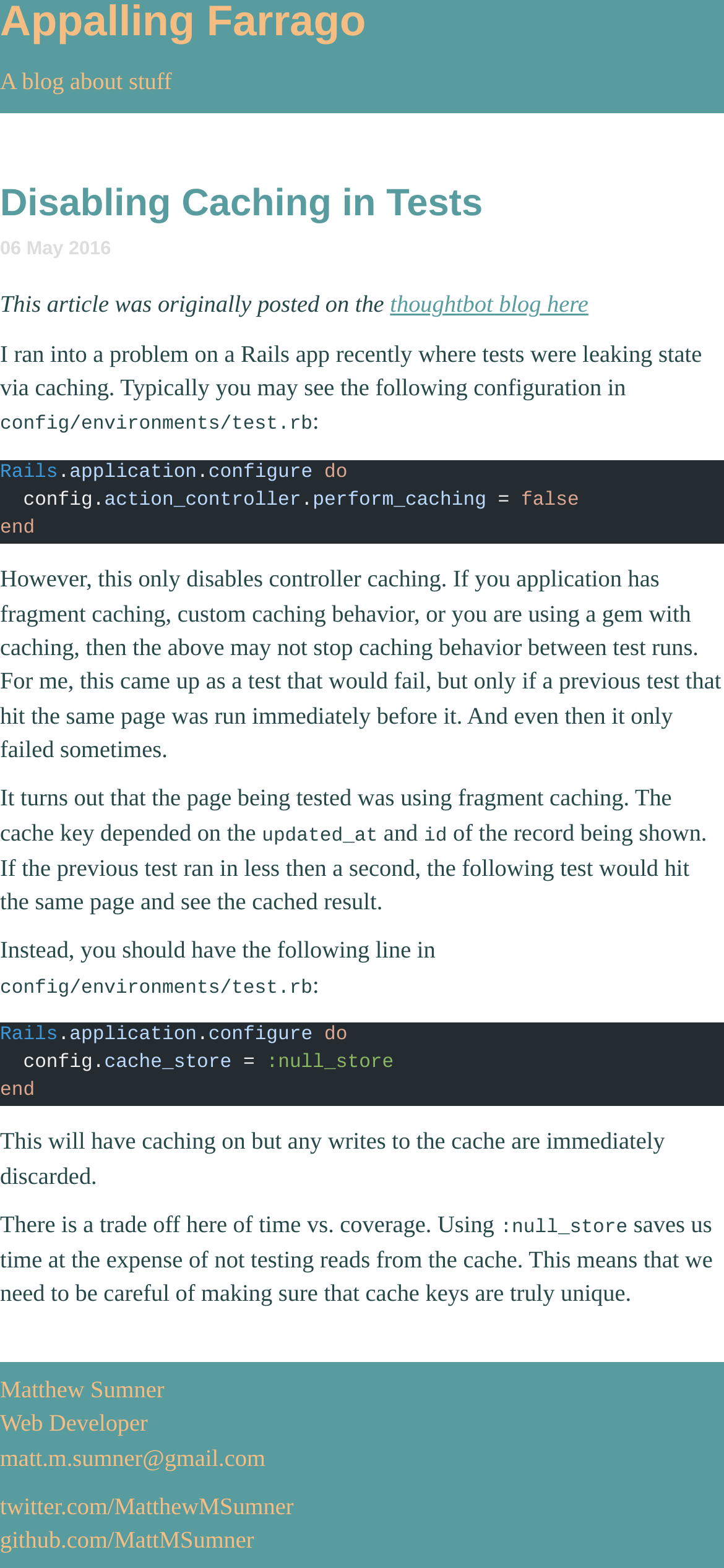What is the purpose of using :null_store?
With the help of the image, please provide a detailed response to the question.

I determined the purpose of using :null_store by reading the article and understanding that it is used to have caching on but discard any writes to the cache, which is mentioned in the sentence 'This will have caching on but any writes to the cache are immediately discarded.'